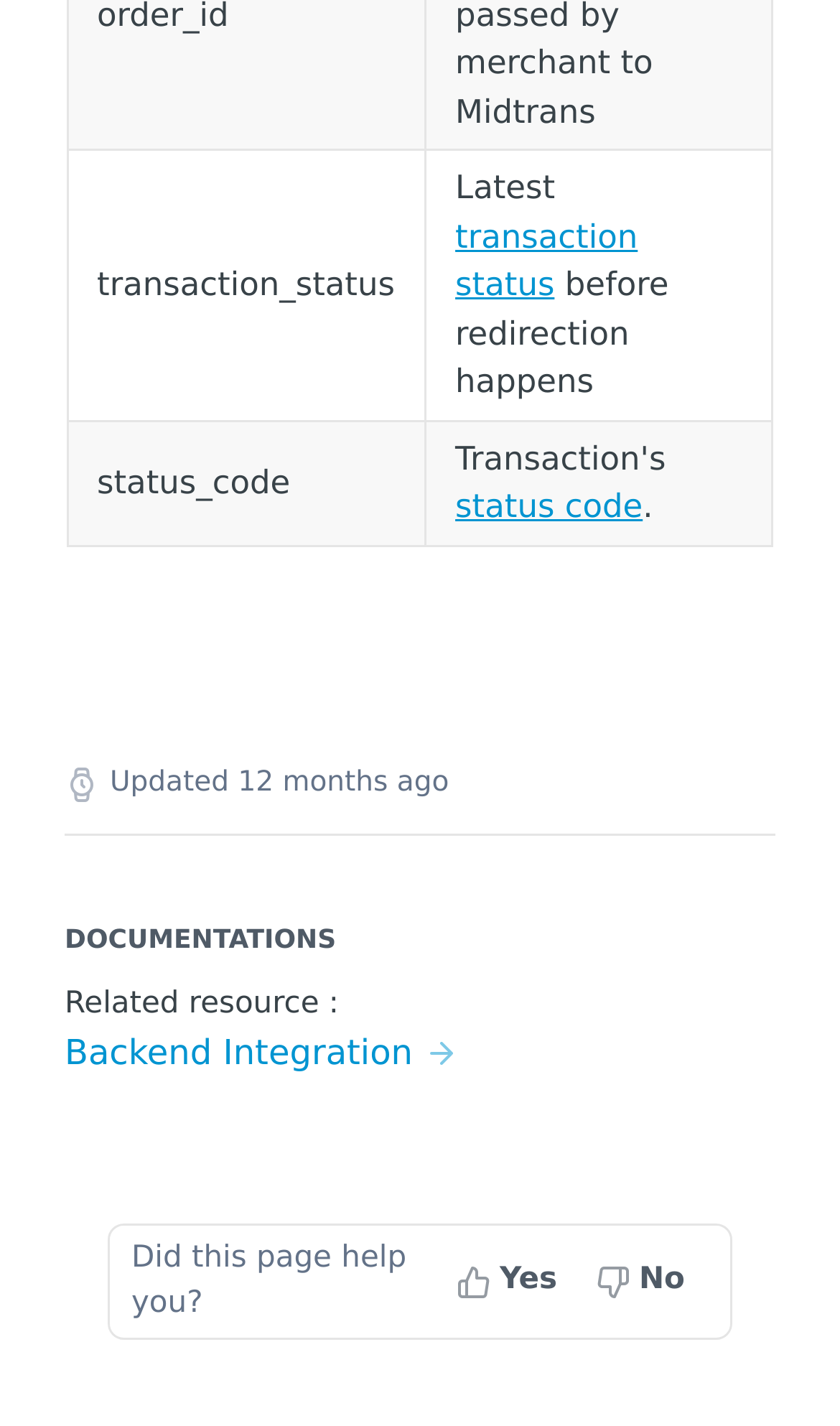What is the purpose of the 'Hide subpages for Handling Notifications' button?
Based on the image, please offer an in-depth response to the question.

The 'Hide subpages for Handling Notifications' button is an expanded button, suggesting that it is used to toggle the visibility of subpages related to handling notifications. When clicked, it likely hides or shows the subpages listed below it.